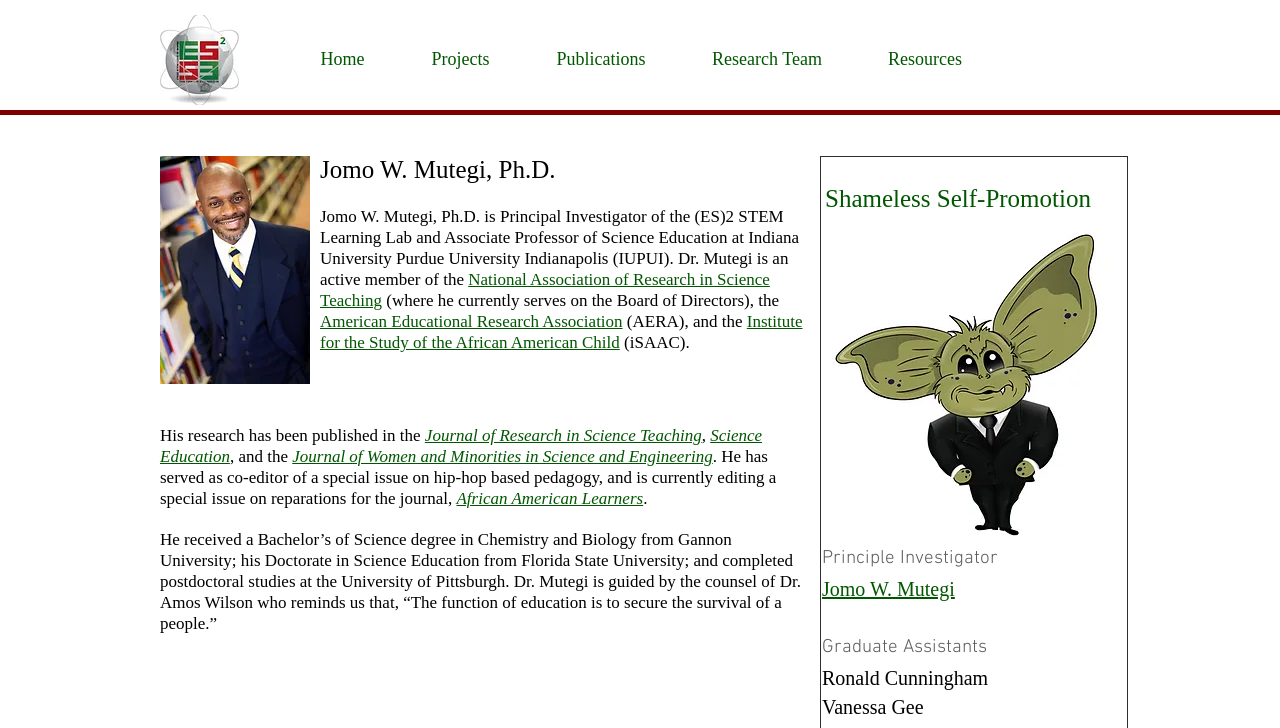Explain the webpage in detail, including its primary components.

This webpage is about Dr. Jomo W. Mutegi, a Principal Investigator of the (ES)2 STEM Learning Lab and Associate Professor of Science Education at Indiana University Purdue University Indianapolis (IUPUI). 

At the top of the page, there is a navigation menu with five links: "Home", "Projects", "Publications", "Research Team", and "Resources". 

Below the navigation menu, there is a region labeled "Anchor 1". 

On the left side of the page, there is a heading "Shameless Self-Promotion" followed by a brief biography of Dr. Mutegi, which includes his research interests, affiliations, and publications. The biography is divided into several paragraphs with links to external organizations and journals. 

On the right side of the page, there is an image, "R.B._Gremlin_-_Tux_-_Final_04-18-14.jpg", which appears to be a profile picture of Dr. Mutegi. Below the image, there are three sections: "Principle Investigator" with a link to Dr. Mutegi's profile, "Graduate Assistants" with two names, Ronald Cunningham and Vanessa Gee, listed below.